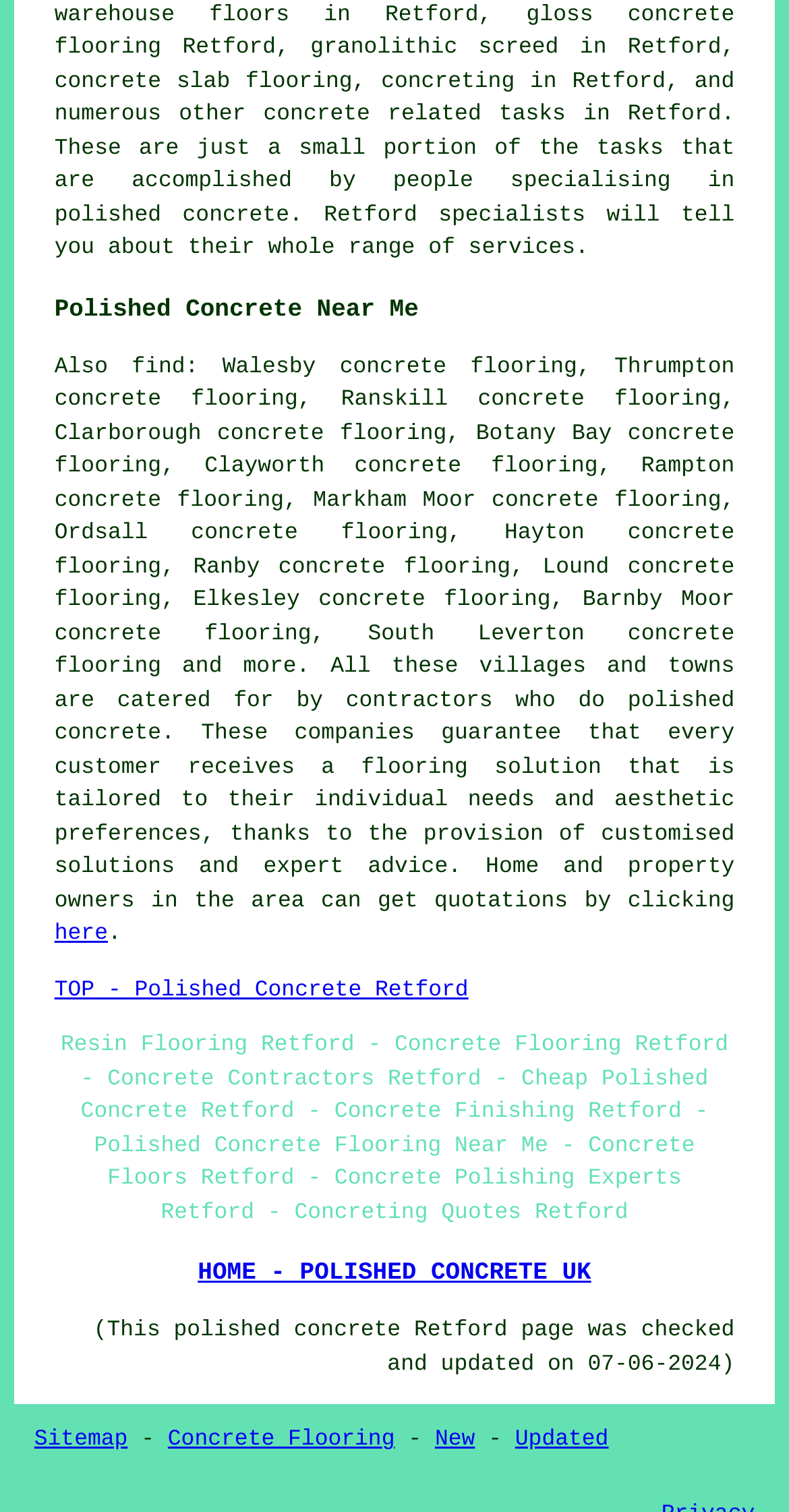What is the purpose of the 'find' link?
Using the details shown in the screenshot, provide a comprehensive answer to the question.

The 'find' link is likely used to find concrete flooring services in specific locations, as it is mentioned alongside text describing various villages and towns in the area, such as 'Walesby concrete flooring', 'Thrumpton concrete flooring', and so on.